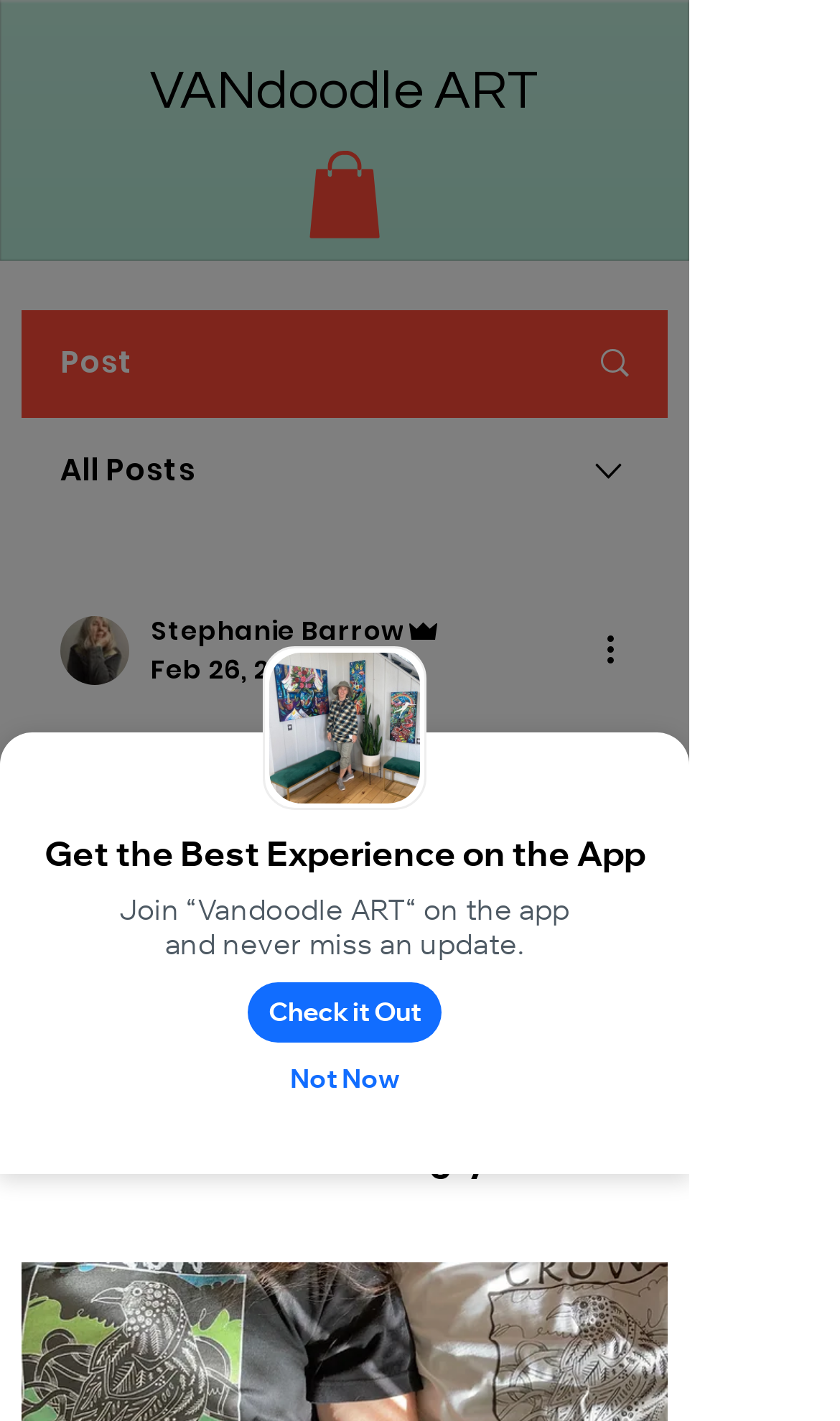What is the name of the artist?
Based on the image, provide a one-word or brief-phrase response.

Stephanie Barrow